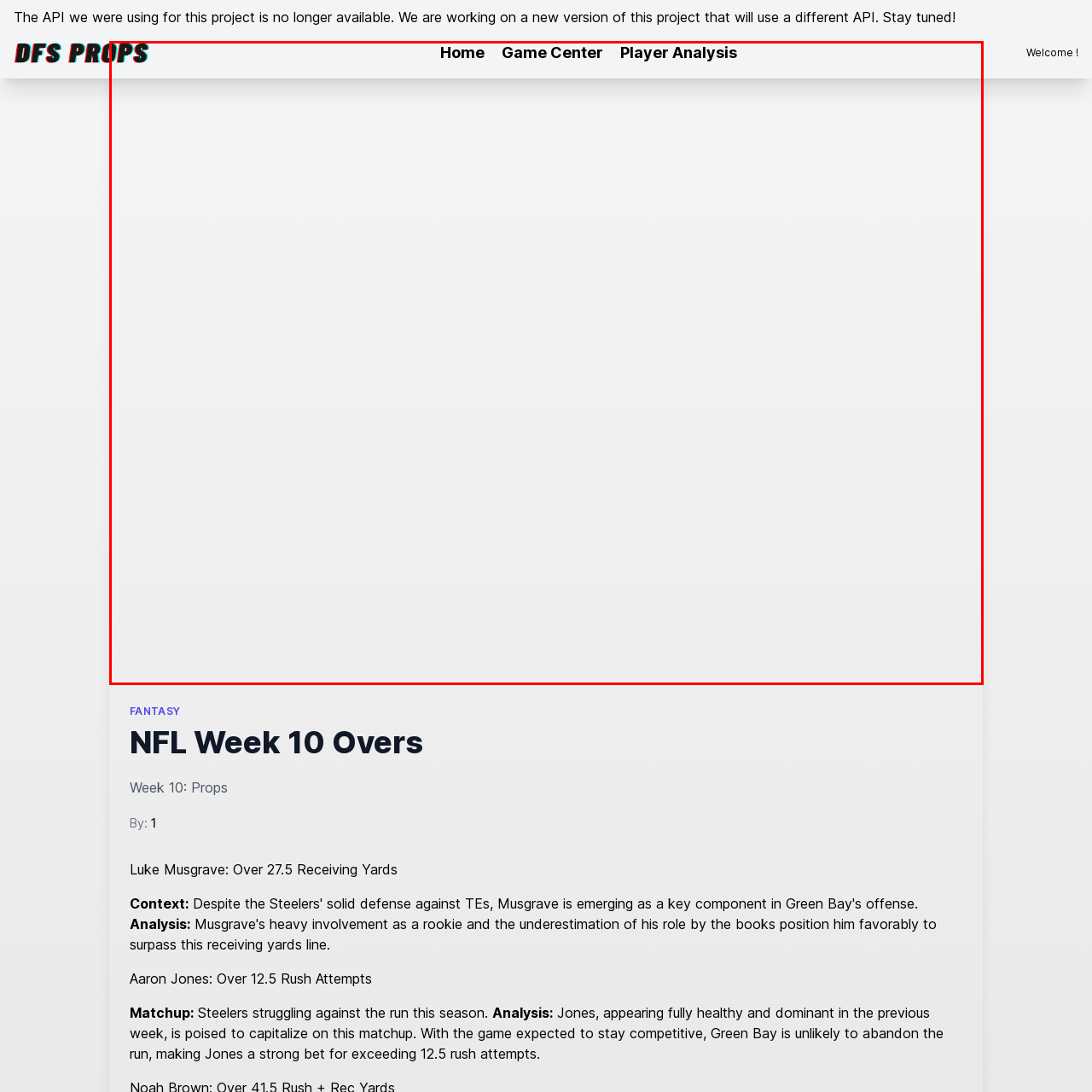Describe in detail what is happening in the image highlighted by the red border.

The image displays a section of content titled "NFL Week 10 Overs," prominently featuring a headline that highlights key player prop bets for the week. Central to this content is a detailed analysis of player performances, specifically discussing "Luke Musgrave: Over 27.5 Receiving Yards" and "Aaron Jones: Over 12.5 Rush Attempts." Accompanying these headers are contextual insights and analyses that dissect matchups and performance expectations, particularly emphasizing the challenges faced by teams like the Steelers against the run. This imagery and text collectively aim to provide fantasy sports enthusiasts with actionable insights and predictions to enhance their gameplay strategies. 